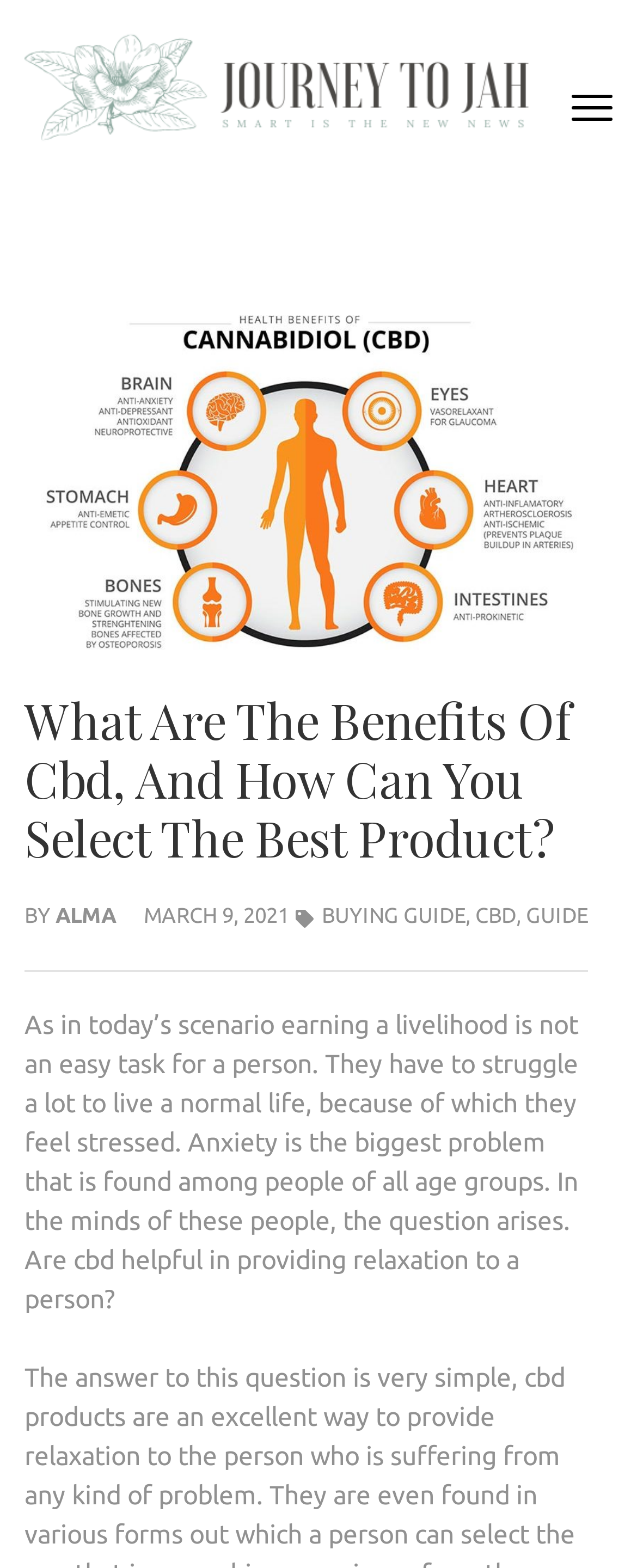What is the date of the article?
Provide a thorough and detailed answer to the question.

The date of the article can be found by looking at the text 'MARCH 9, 2021' which is located near the author's name.